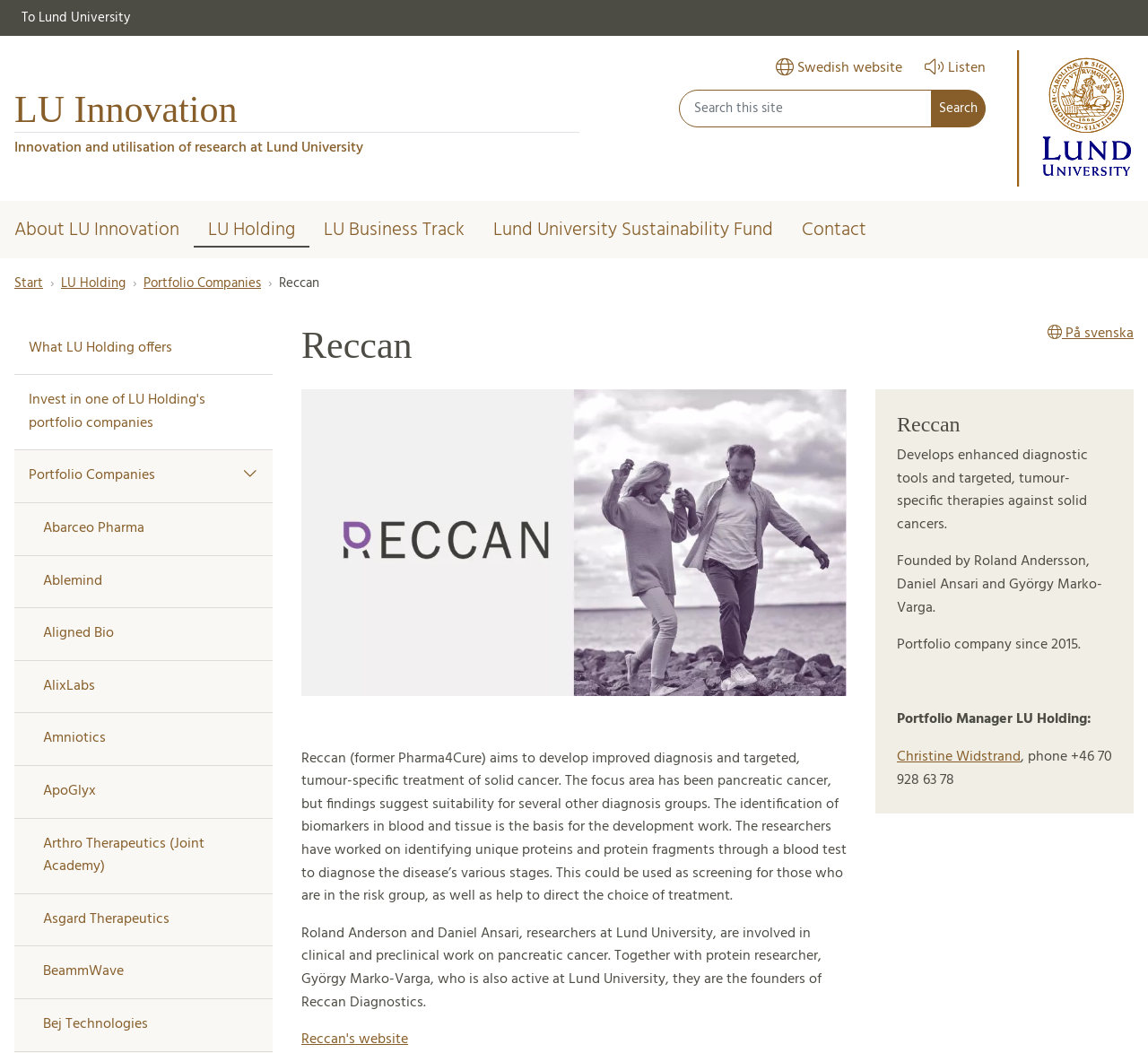Show the bounding box coordinates for the HTML element as described: "To Lund University".

[0.006, 0.0, 0.126, 0.034]